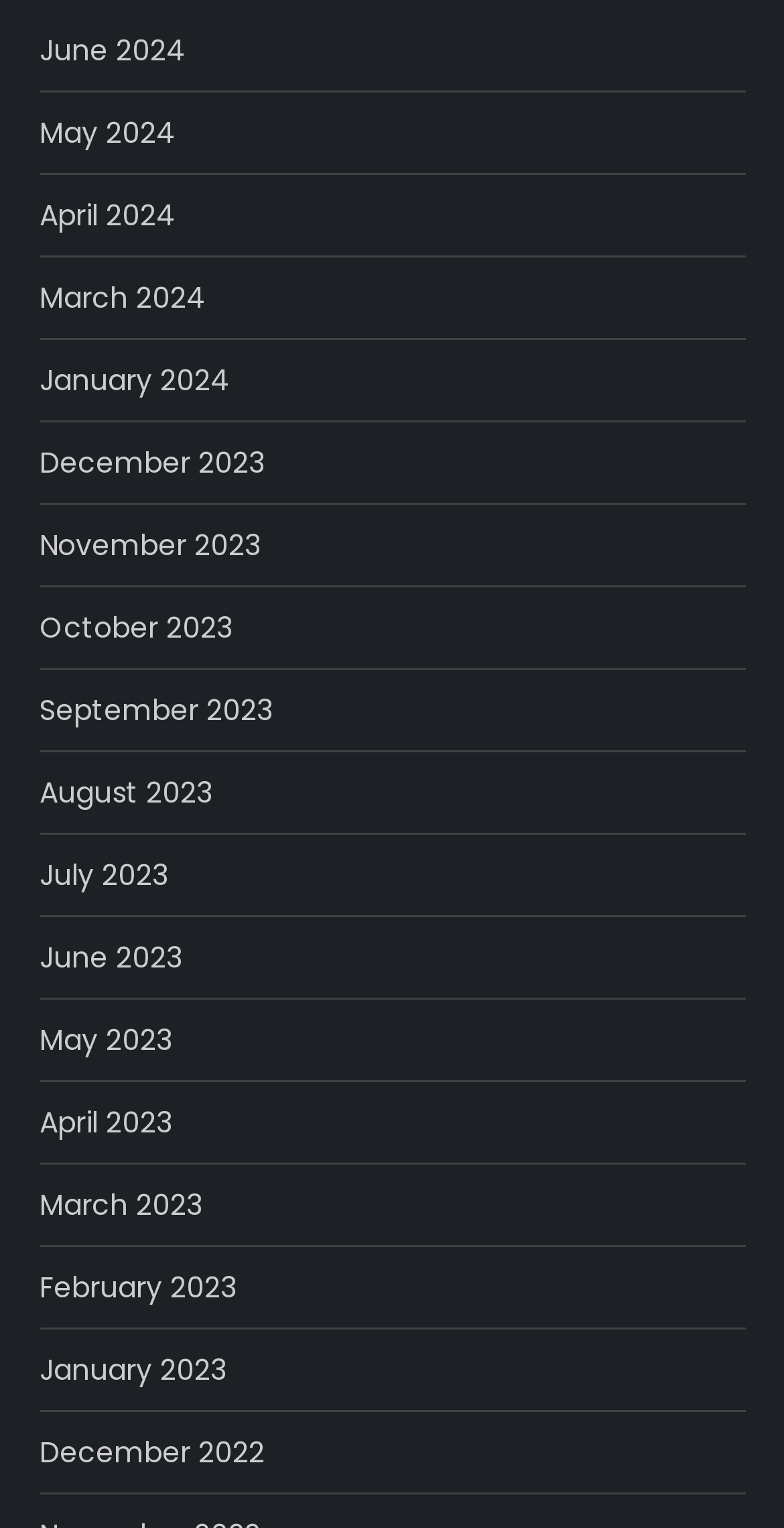Provide a brief response using a word or short phrase to this question:
How many months are listed in 2024?

4